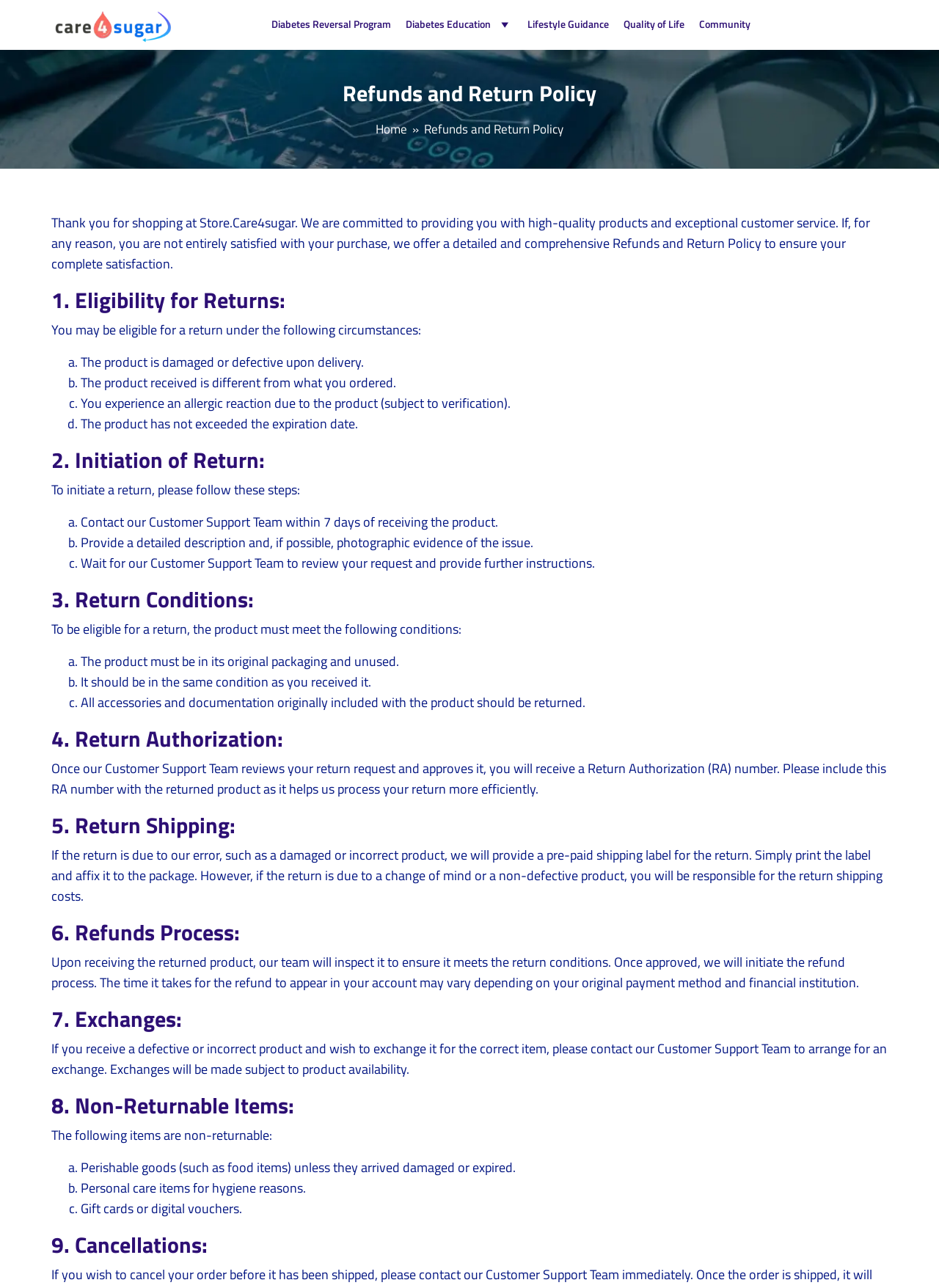Given the description "Community", determine the bounding box of the corresponding UI element.

[0.744, 0.011, 0.799, 0.028]